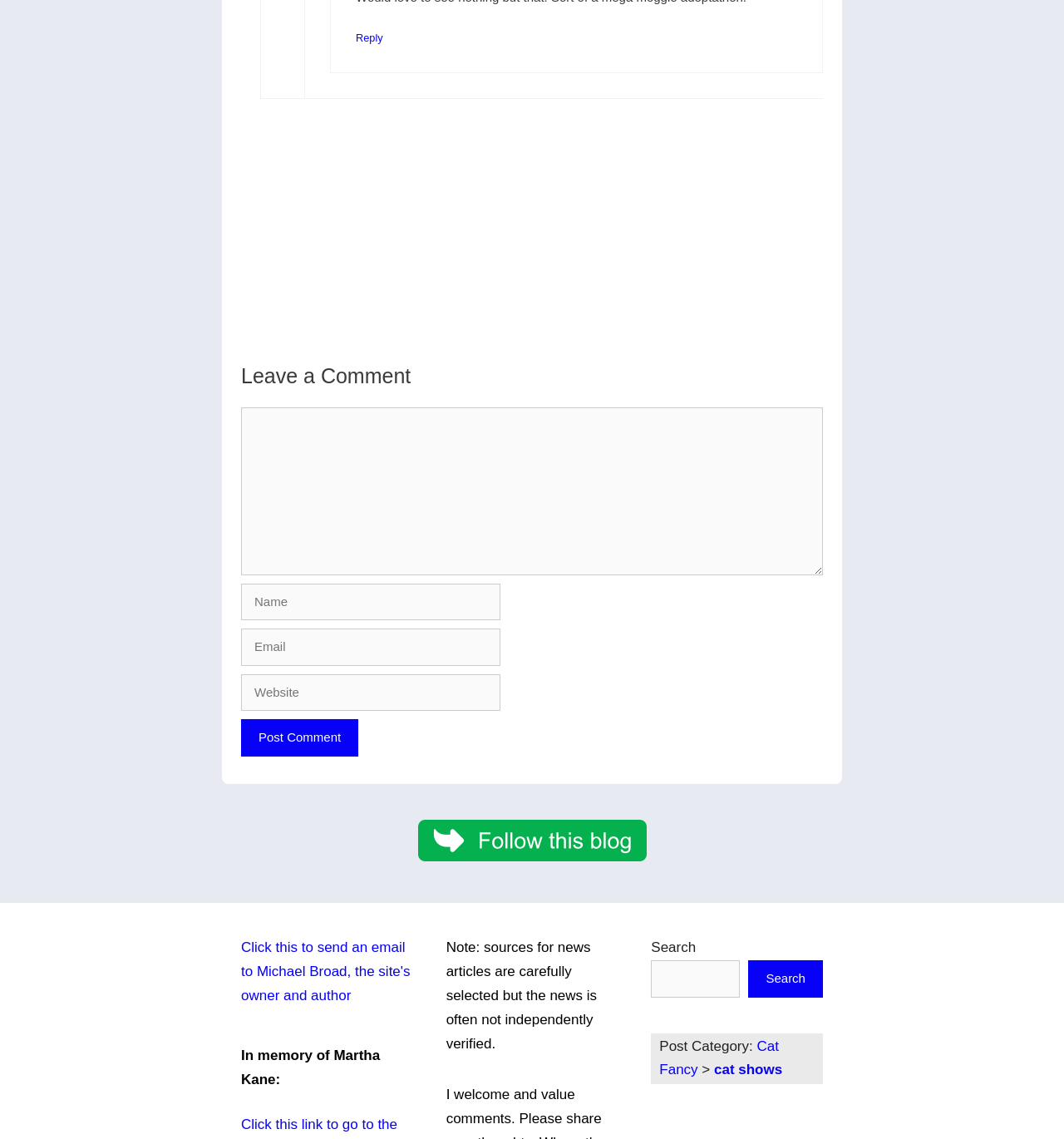Given the description of the UI element: "parent_node: Comment name="url" placeholder="Website"", predict the bounding box coordinates in the form of [left, top, right, bottom], with each value being a float between 0 and 1.

[0.227, 0.592, 0.47, 0.624]